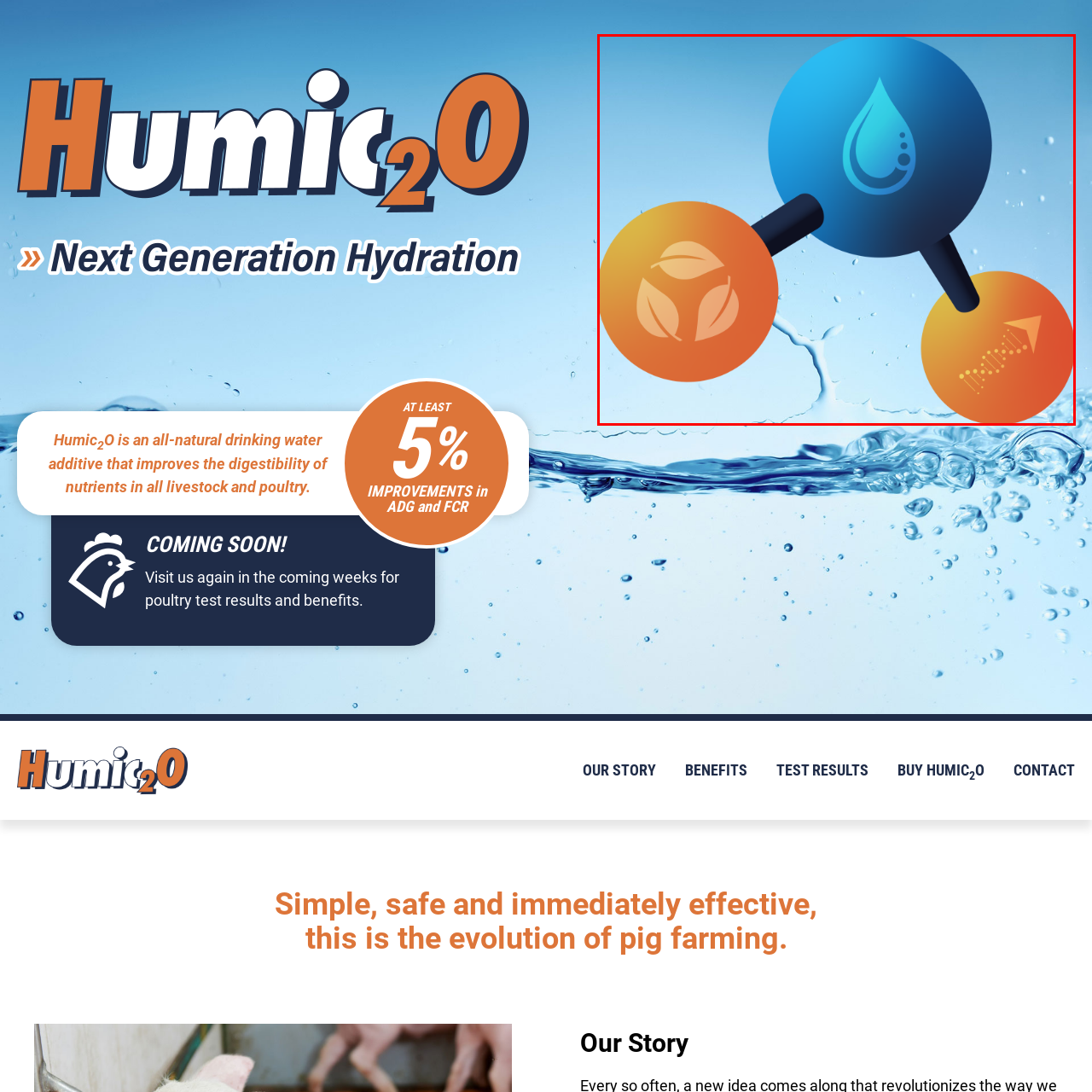What color is the sphere on the left?
Please analyze the image within the red bounding box and respond with a detailed answer to the question.

The caption describes the left sphere as having a green and orange leaf motif, which suggests natural ingredients and emphasizes the additive's organic roots.